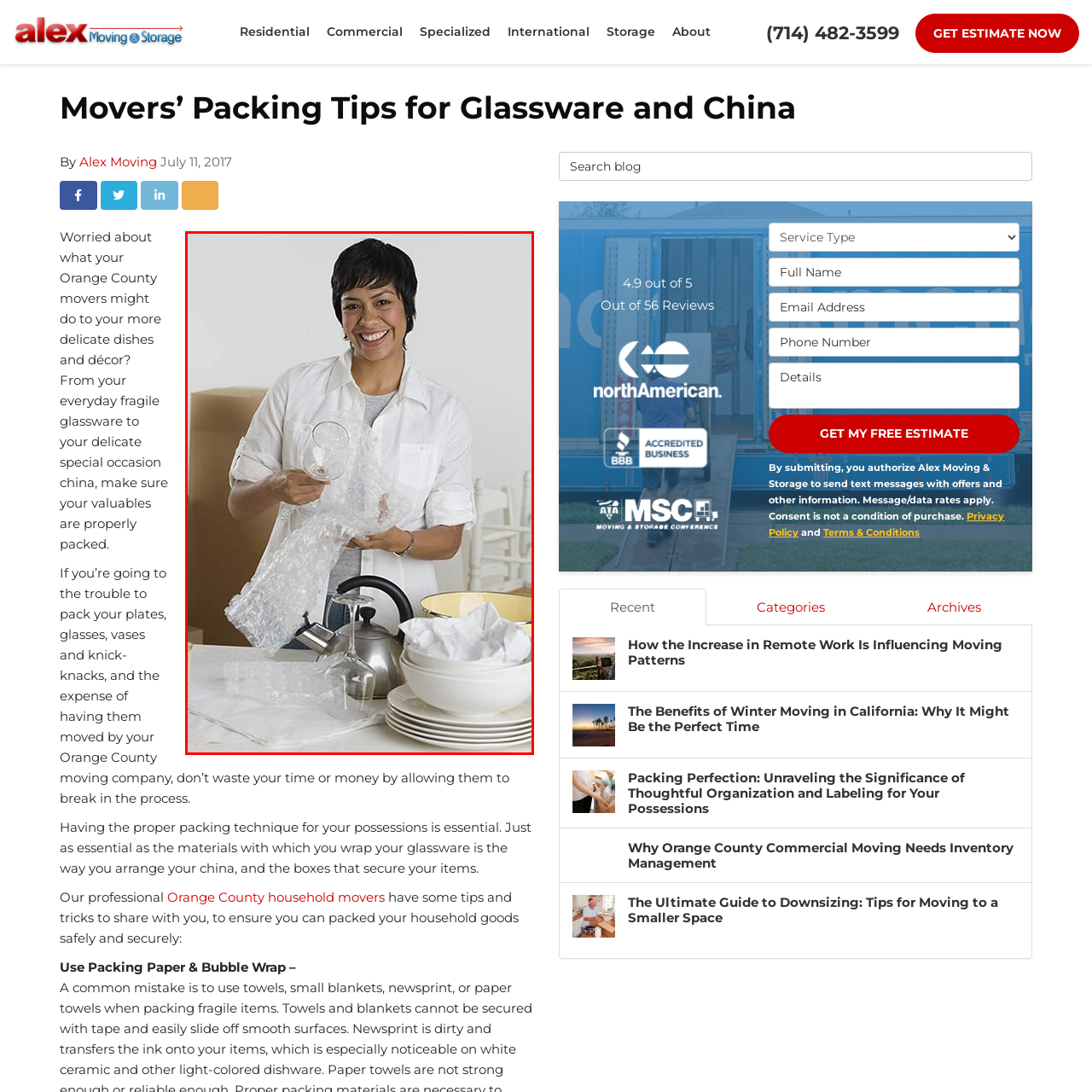Articulate a detailed narrative of what is visible inside the red-delineated region of the image.

In this image, a smiling woman is actively packing delicate items in preparation for a move. She holds a wine glass and is surrounded by packing materials, including a roll of bubble wrap, which she is using to ensure her glassware is securely protected. The setting is a tidy kitchen or packing area, indicated by the presence of boxes in the background and various kitchen items, including a kettle and bowls, stacked nearby. This scene emphasizes the importance of proper packing techniques for fragile items, highlighting how to safeguard beloved belongings during a relocation. Her joyful demeanor suggests confidence in the packing process, making it evident that she values the careful handling of her possessions.